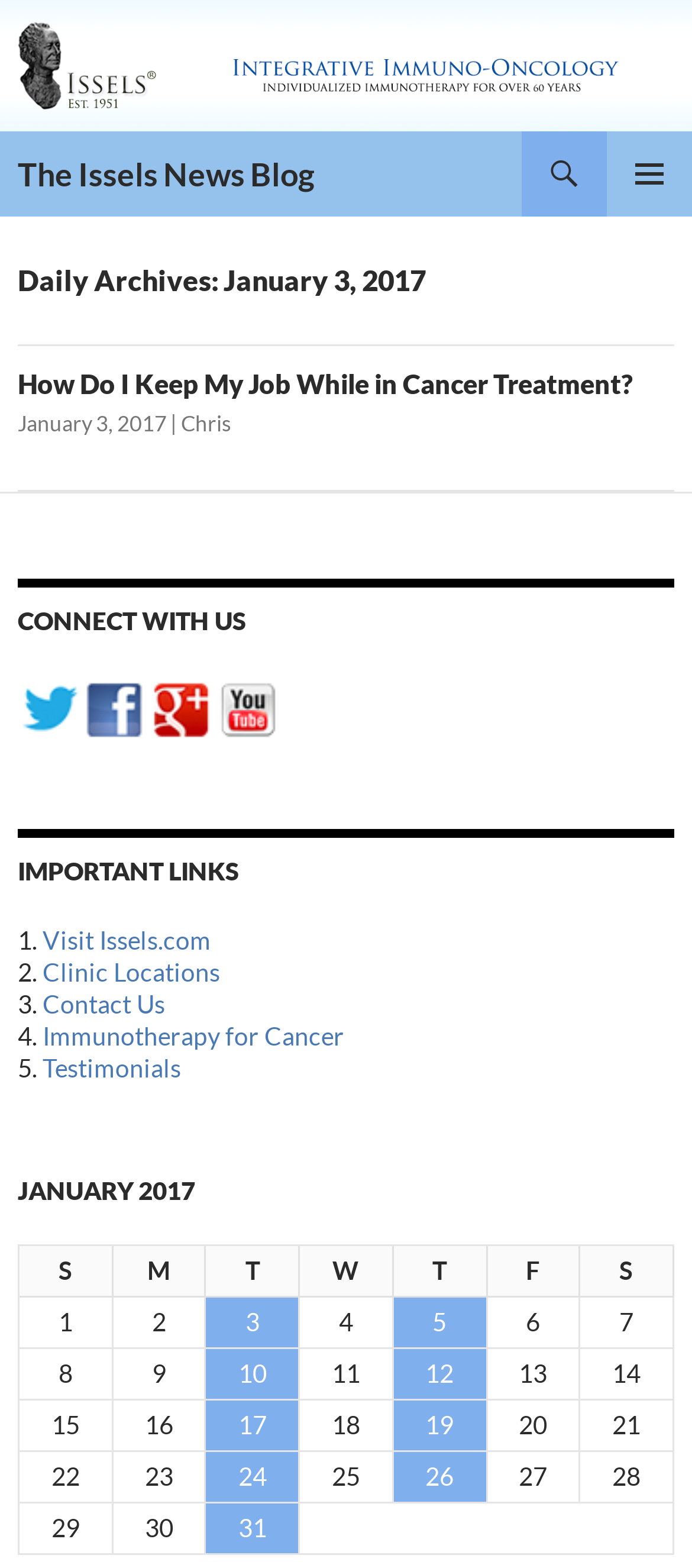Please determine the bounding box coordinates of the clickable area required to carry out the following instruction: "Reply to Hubert Escartin Lantajo's comment". The coordinates must be four float numbers between 0 and 1, represented as [left, top, right, bottom].

None